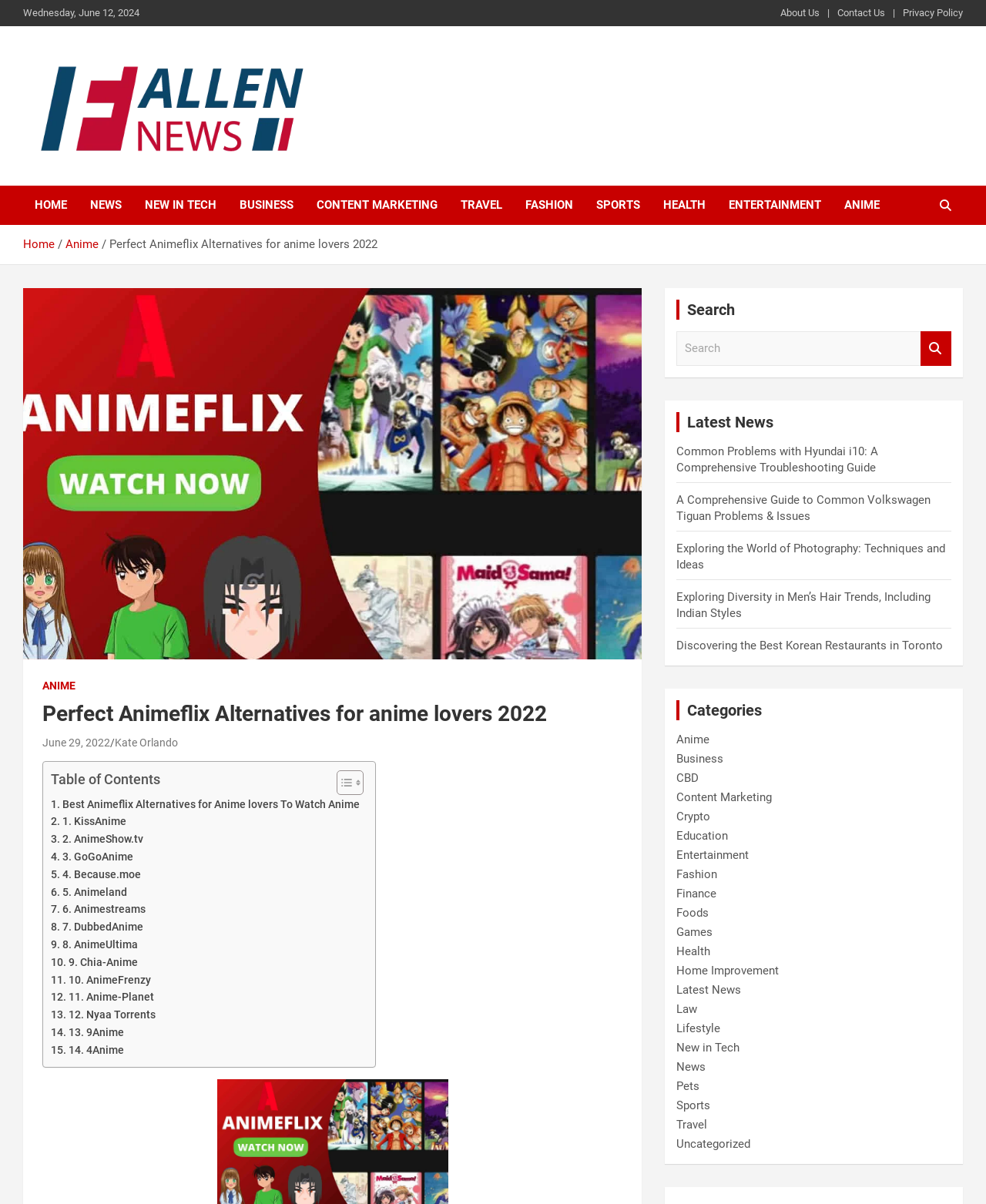Locate the bounding box coordinates of the area where you should click to accomplish the instruction: "Toggle the table of content".

[0.33, 0.639, 0.365, 0.661]